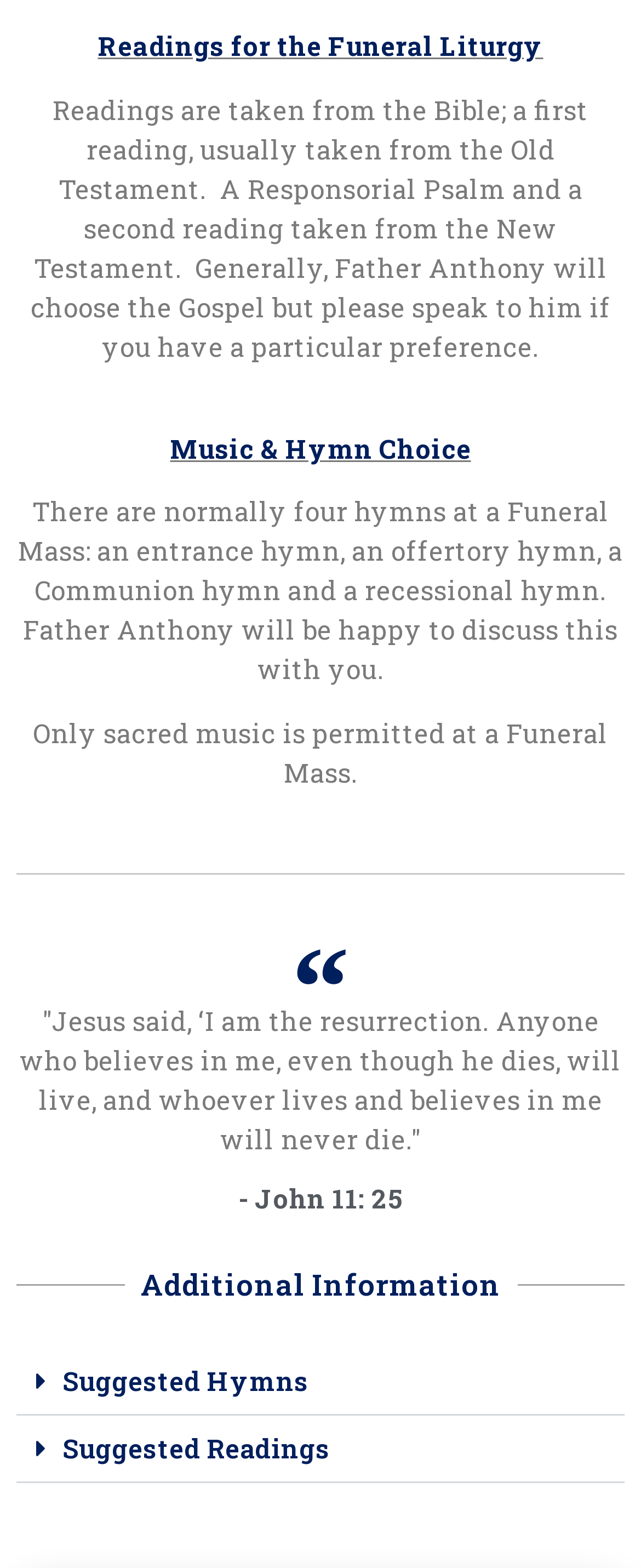Please examine the image and answer the question with a detailed explanation:
What is the purpose of the readings in the Funeral Liturgy?

According to the webpage, the readings are taken from the Bible, which includes a first reading from the Old Testament, a Responsorial Psalm, and a second reading from the New Testament.